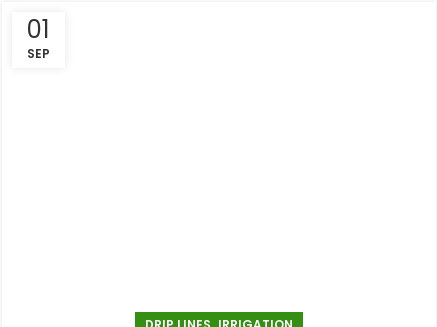Detail everything you observe in the image.

The image prominently features the date "01" and the month "SEP" displayed in a simple, elegant font at the top left corner. Below this, a bold green banner reads "DRIP LINES IRRIGATION," highlighting the importance of this method of watering in agricultural practices. This image is likely associated with a post about drip irrigation, providing essential information for farmers and gardeners looking to optimize their irrigation techniques. The clean design emphasizes clarity and focus on the topic of irrigation, making it visually engaging for readers seeking practical advice on the subject.